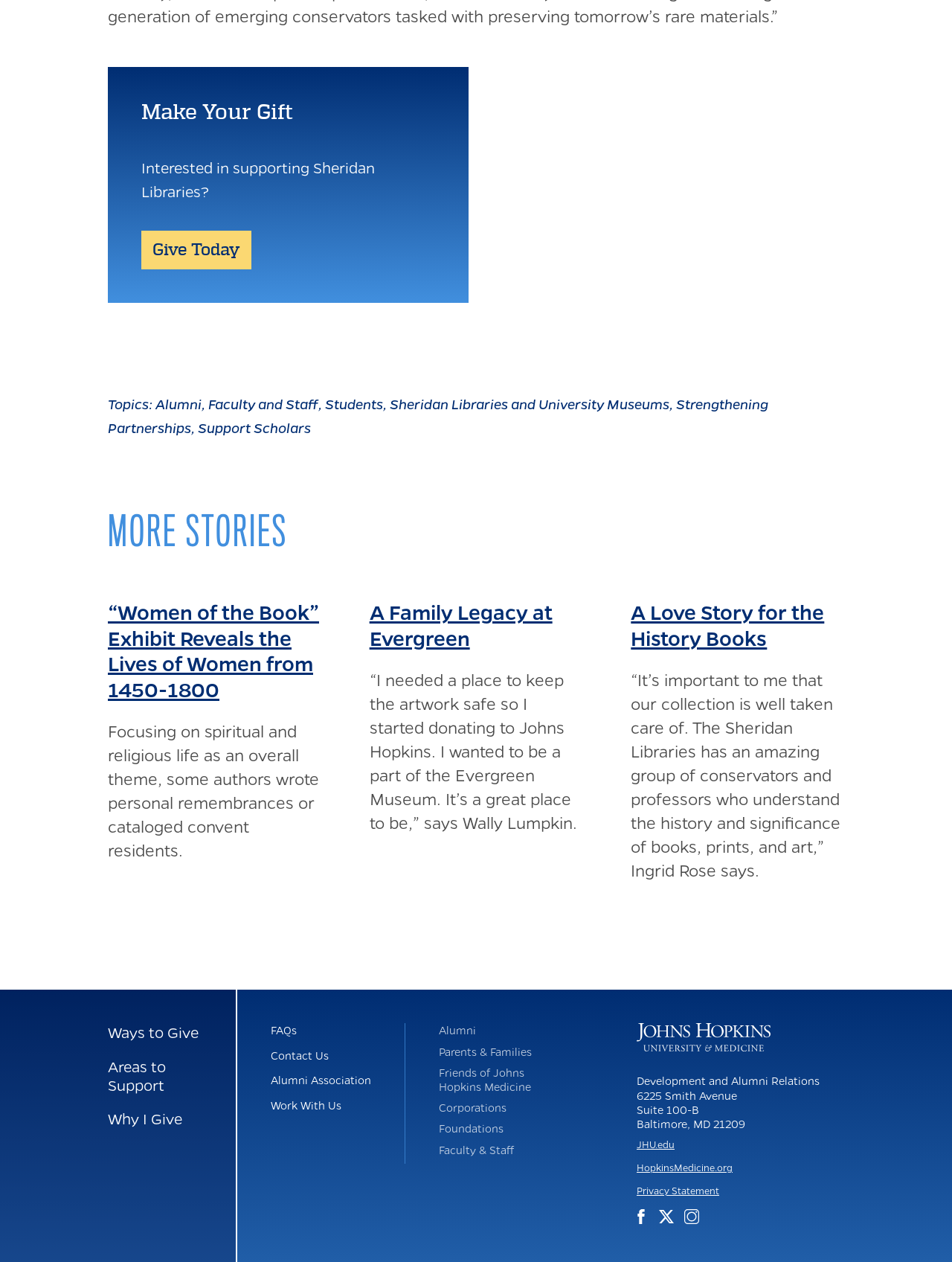Using the webpage screenshot, locate the HTML element that fits the following description and provide its bounding box: "Corporations".

[0.461, 0.871, 0.532, 0.883]